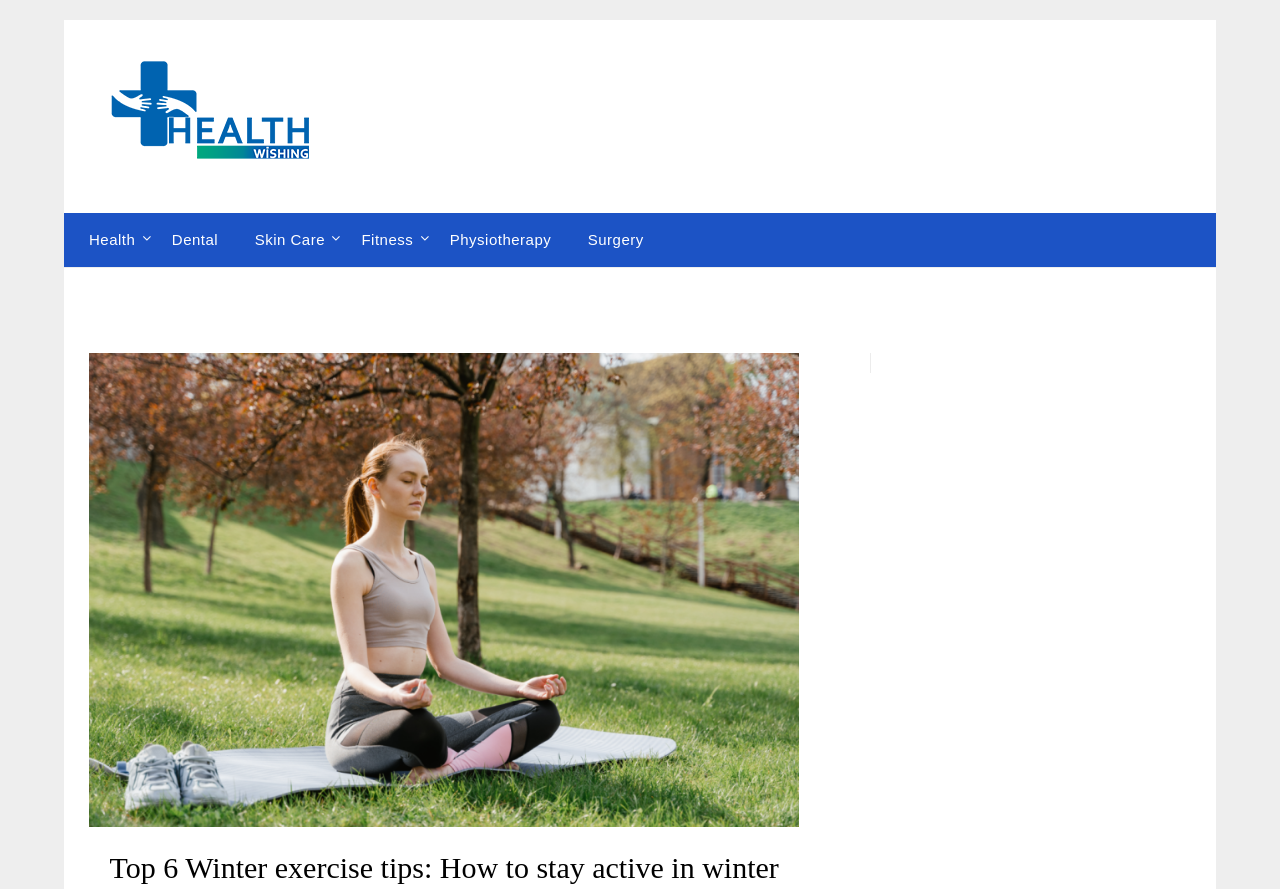Identify the bounding box for the UI element that is described as follows: "alt="Health Wishing"".

[0.073, 0.067, 0.259, 0.18]